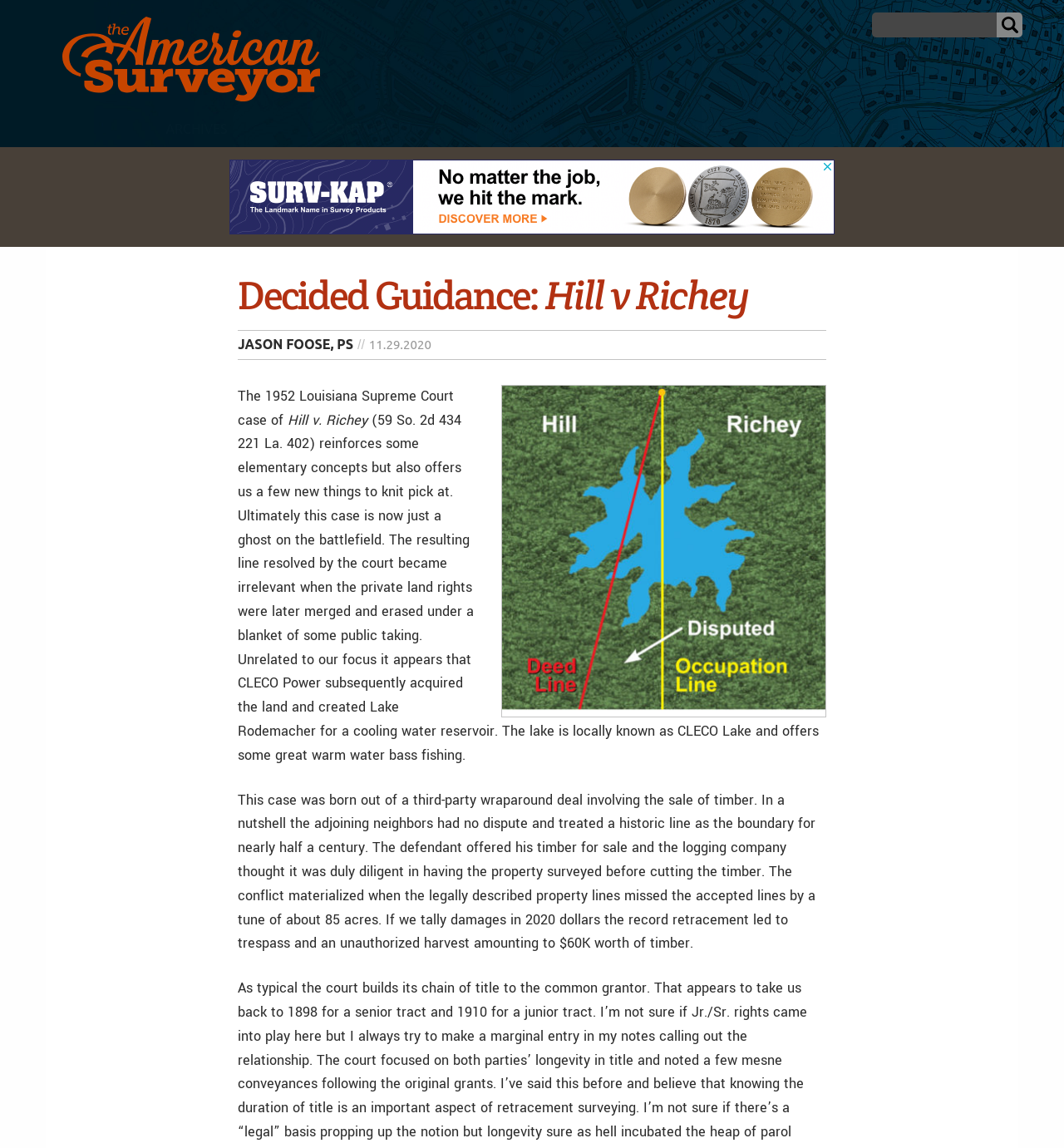What is the purpose of Lake Rodemacher?
Using the image, provide a concise answer in one word or a short phrase.

cooling water reservoir